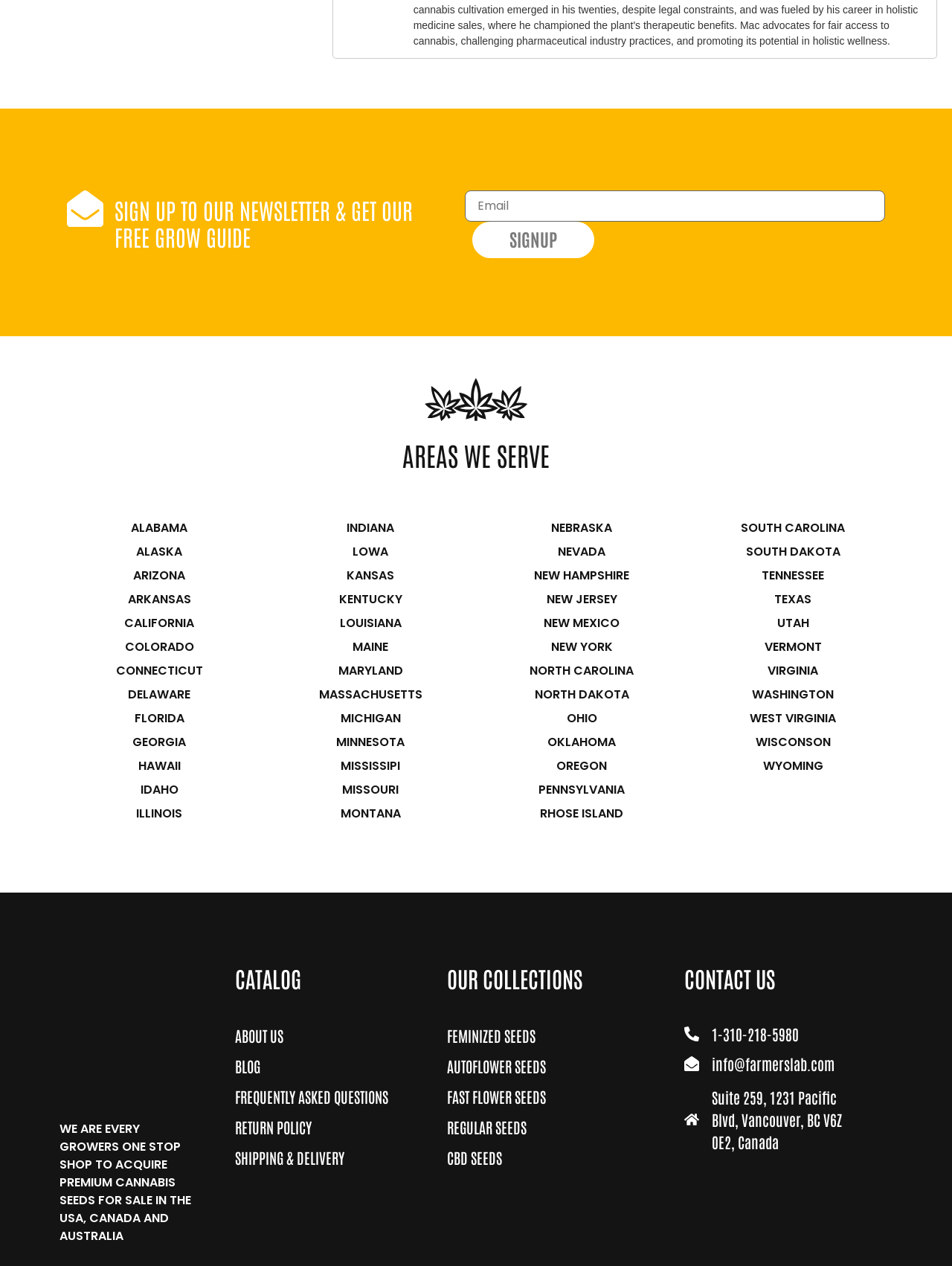Please identify the bounding box coordinates of the element's region that needs to be clicked to fulfill the following instruction: "Check the Uniform Guidelines". The bounding box coordinates should consist of four float numbers between 0 and 1, i.e., [left, top, right, bottom].

None